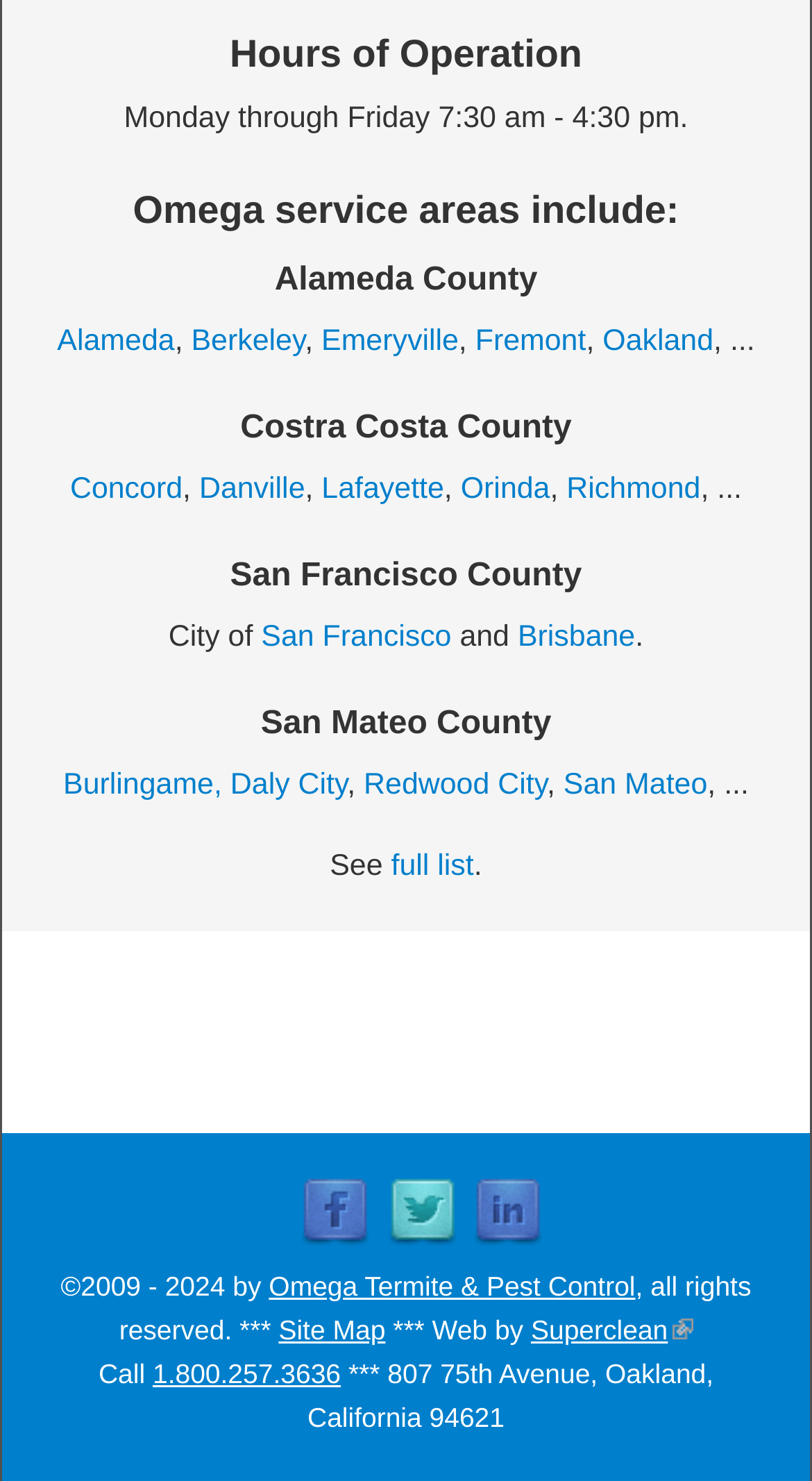What counties does Omega service?
Please use the visual content to give a single word or phrase answer.

Alameda, Costa Costa, San Francisco, San Mateo